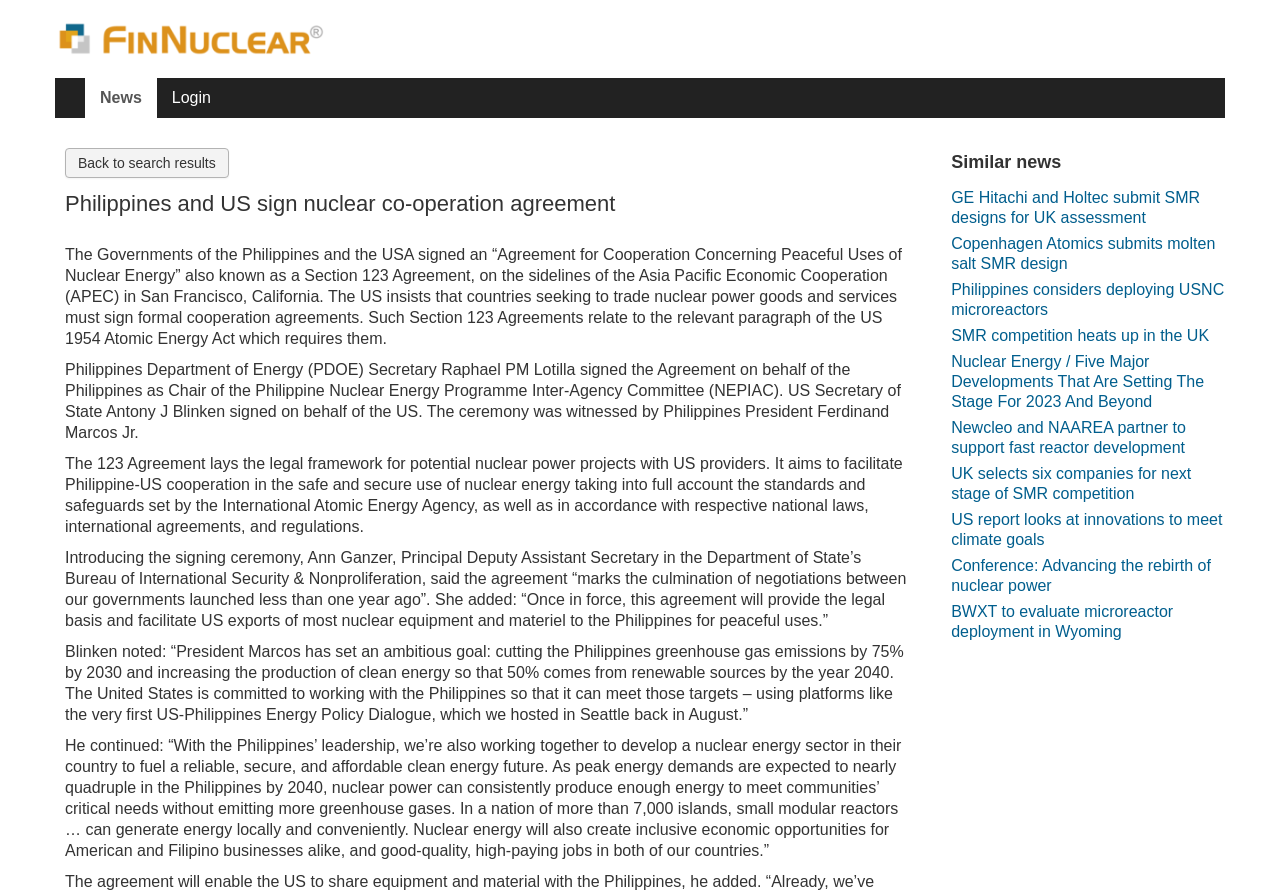Find the bounding box of the element with the following description: "Back to search results". The coordinates must be four float numbers between 0 and 1, formatted as [left, top, right, bottom].

[0.051, 0.166, 0.179, 0.2]